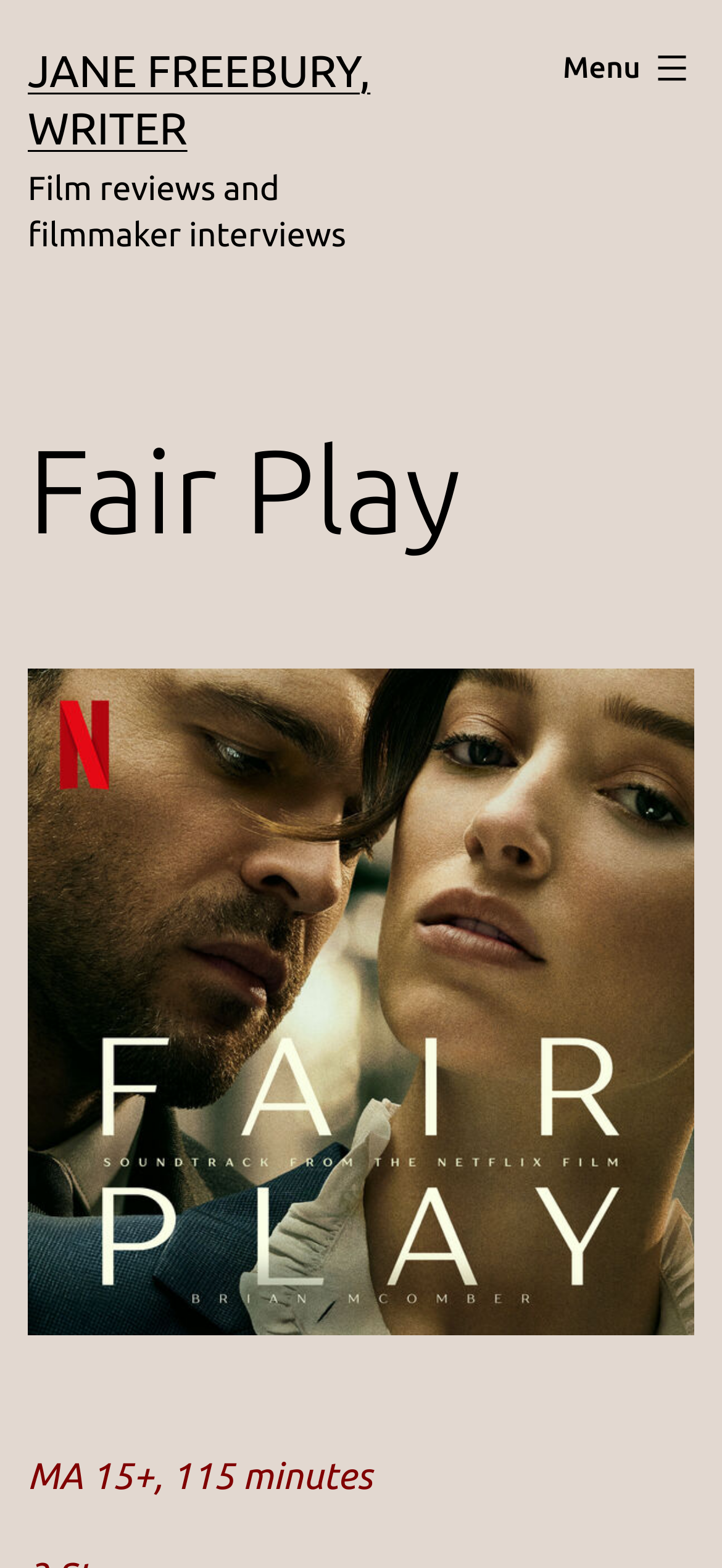Specify the bounding box coordinates (top-left x, top-left y, bottom-right x, bottom-right y) of the UI element in the screenshot that matches this description: Jane Freebury, writer

[0.038, 0.029, 0.513, 0.098]